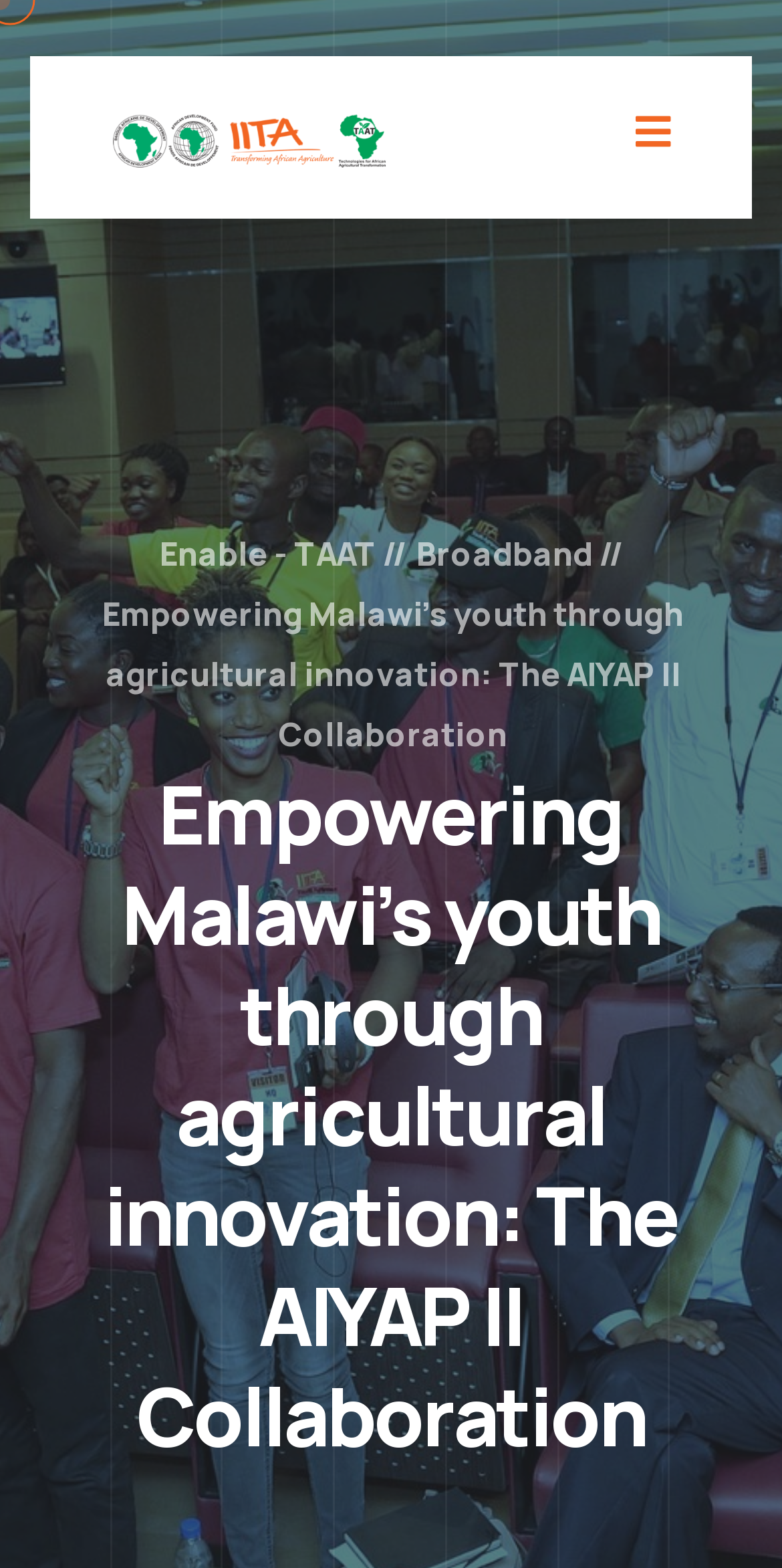Give a one-word or short phrase answer to this question: 
How many links are there at the top of the webpage?

3